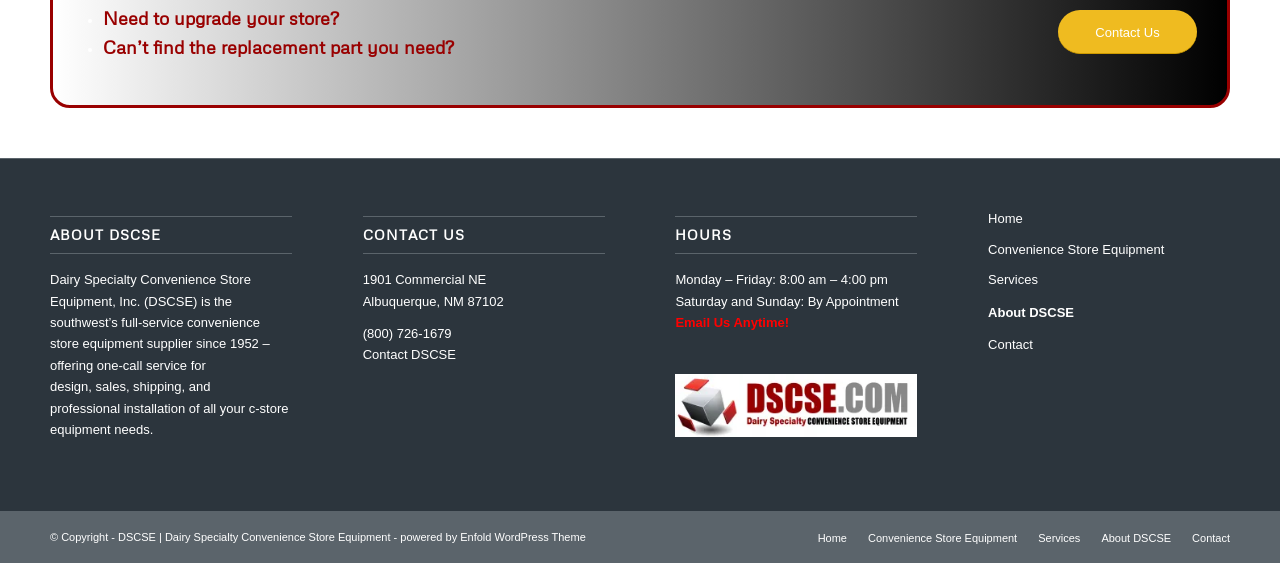Locate the bounding box coordinates of the area where you should click to accomplish the instruction: "Go to Home page".

[0.772, 0.363, 0.961, 0.417]